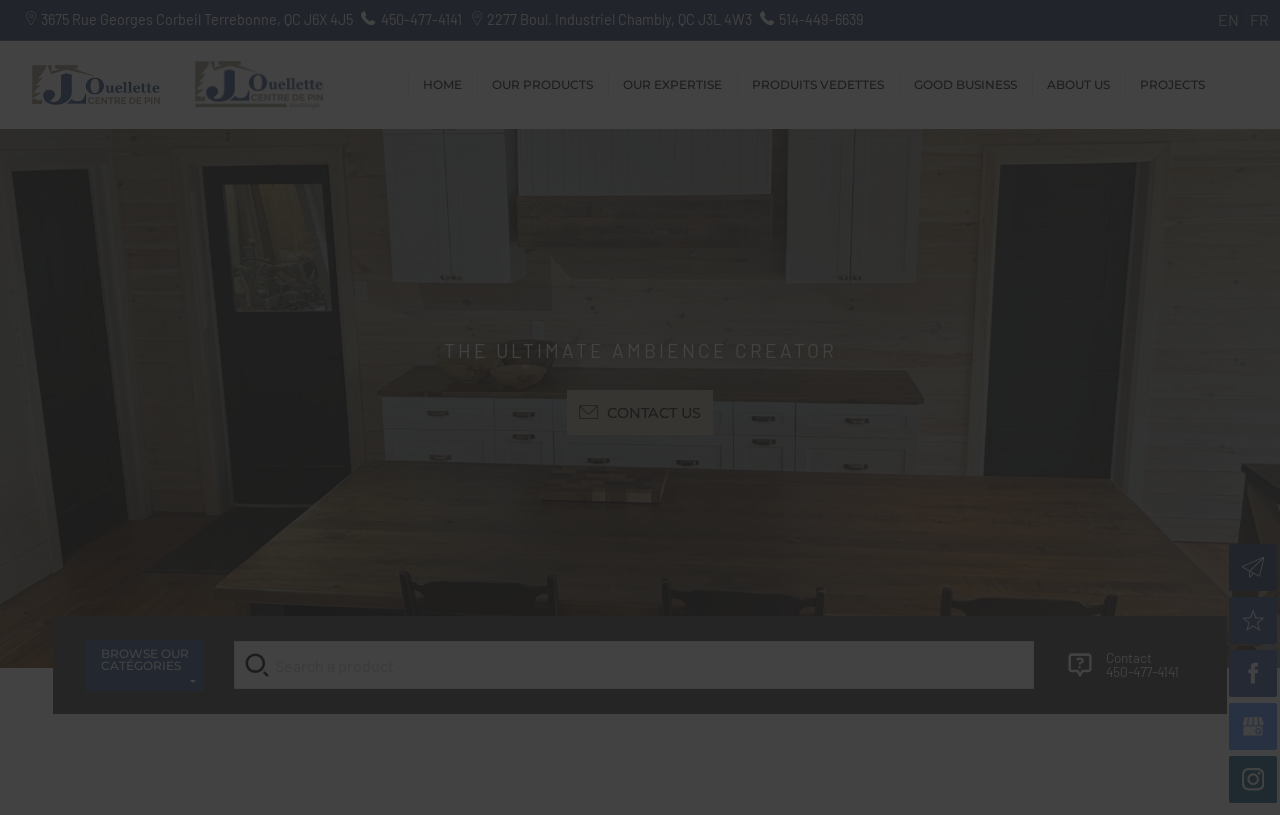What is the address of the Terrebonne location?
Using the image provided, answer with just one word or phrase.

3675 Rue Georges Corbeil